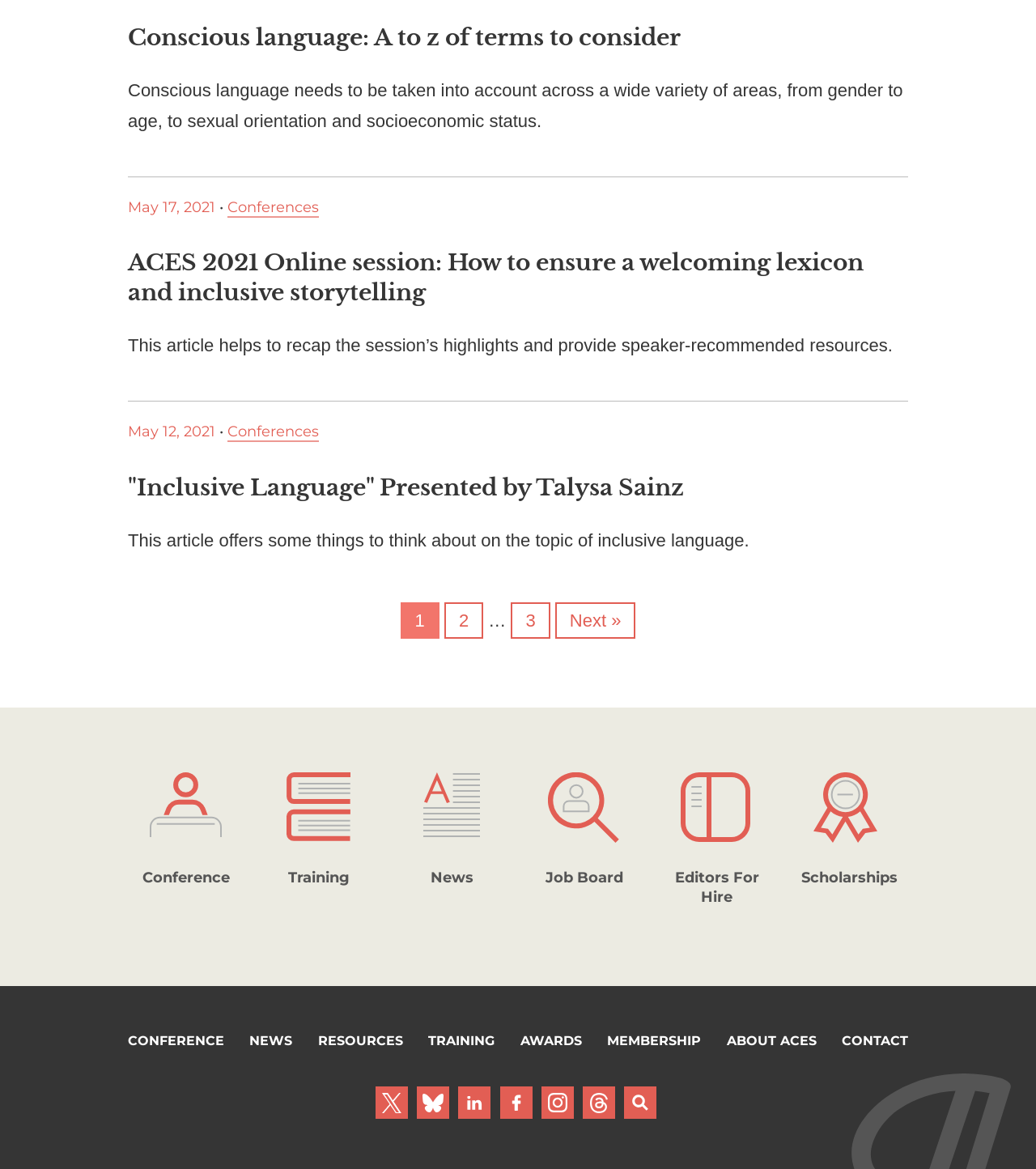Please give a short response to the question using one word or a phrase:
What is the category of the link 'ACES 2021 Online session: How to ensure a welcoming lexicon and inclusive storytelling'?

Conferences